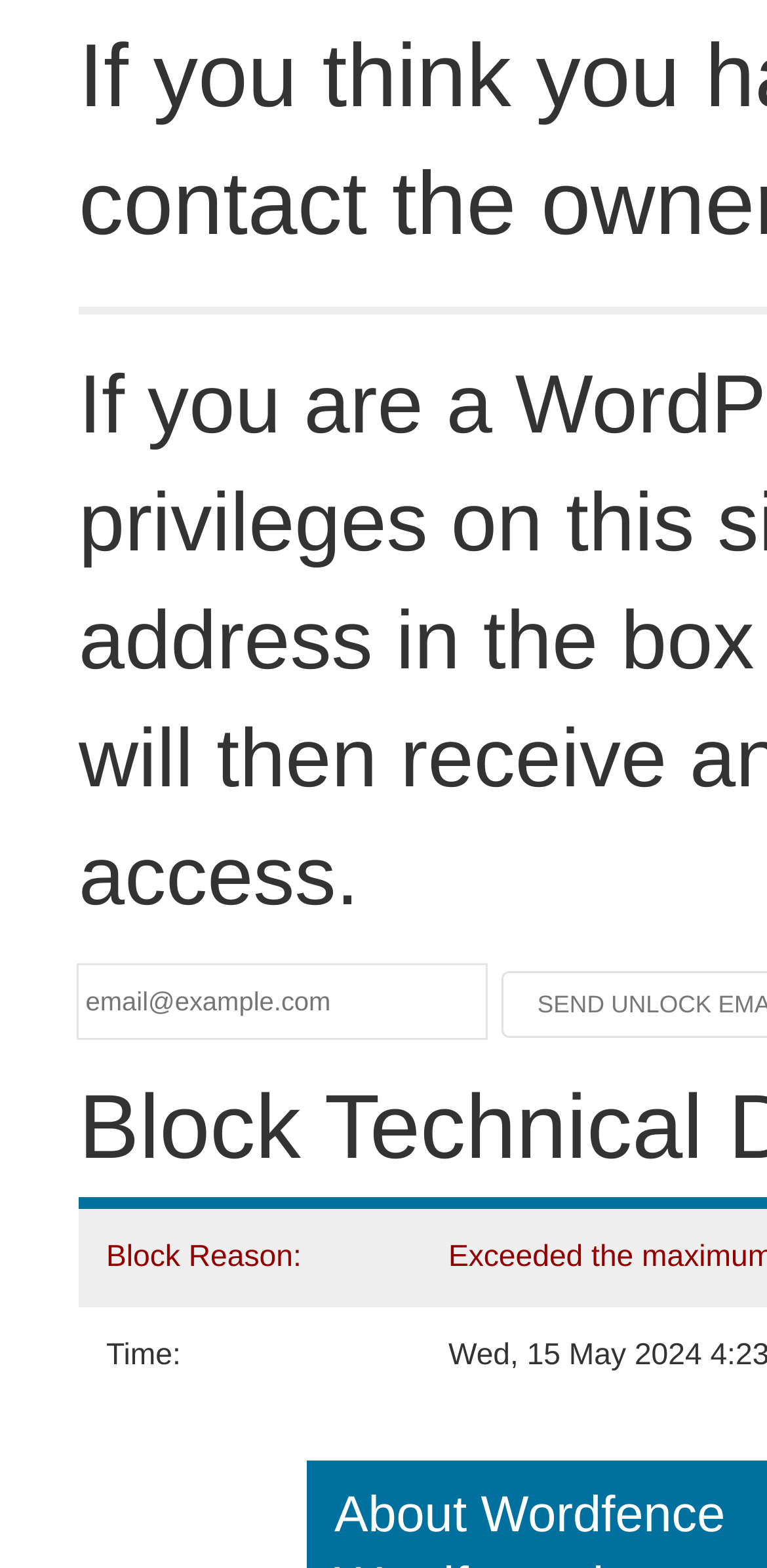Based on the element description Saddam, Haman, and Purim, identify the bounding box coordinates for the UI element. The coordinates should be in the format (top-left x, top-left y, bottom-right x, bottom-right y) and within the 0 to 1 range.

None